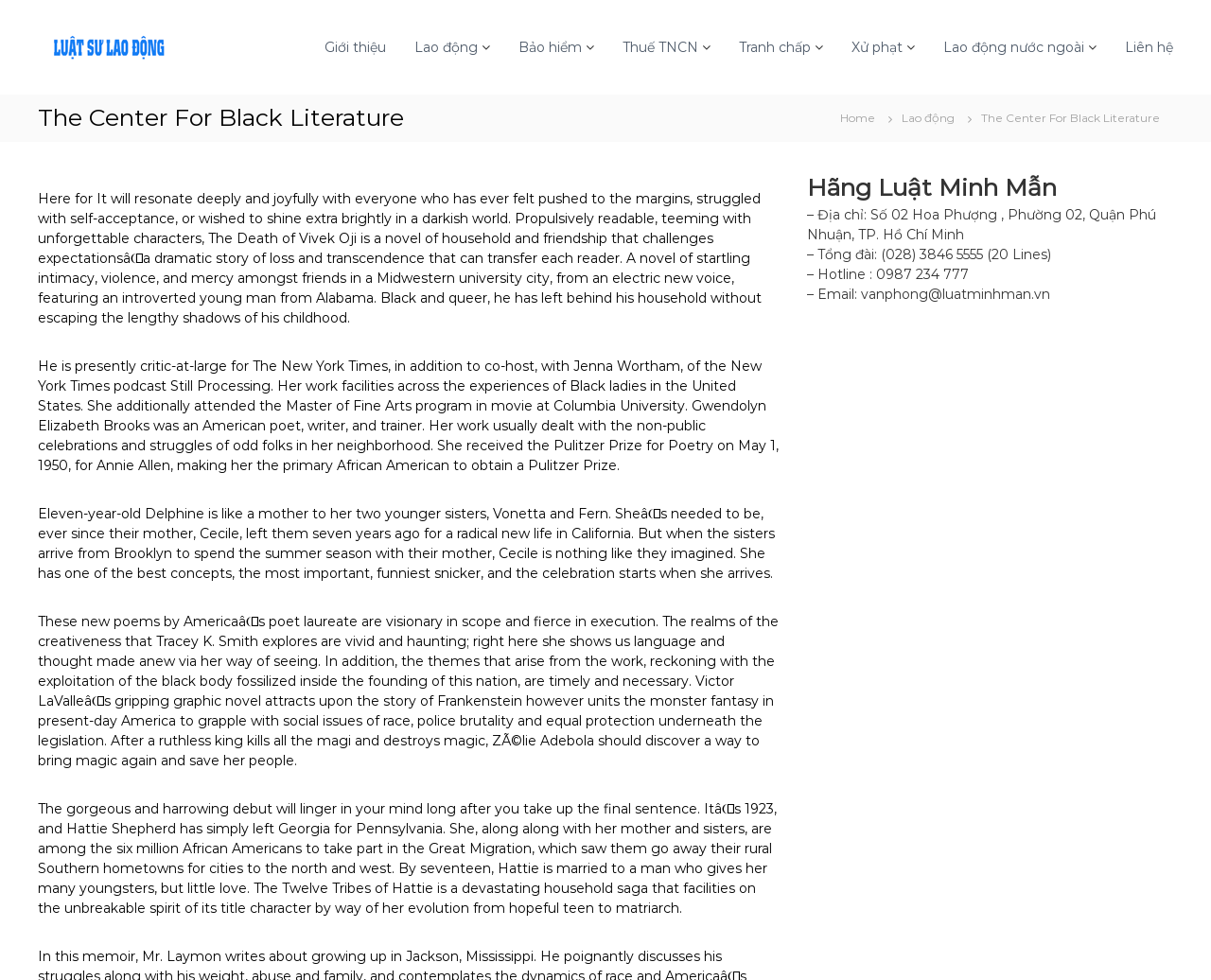Specify the bounding box coordinates of the area that needs to be clicked to achieve the following instruction: "Click the 'Home' link".

[0.683, 0.111, 0.734, 0.128]